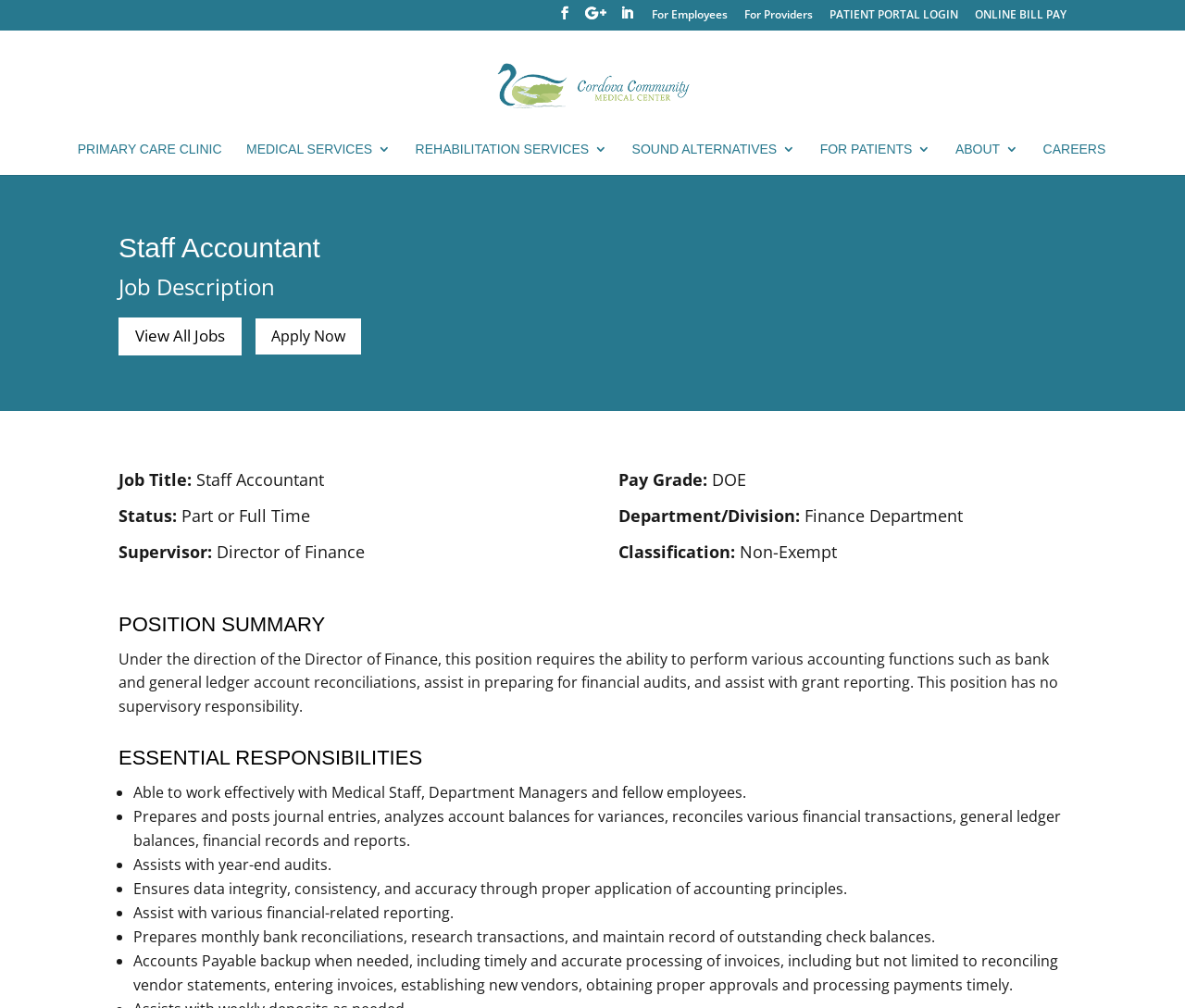Please find the bounding box coordinates of the element that must be clicked to perform the given instruction: "View primary care clinic". The coordinates should be four float numbers from 0 to 1, i.e., [left, top, right, bottom].

[0.065, 0.141, 0.187, 0.173]